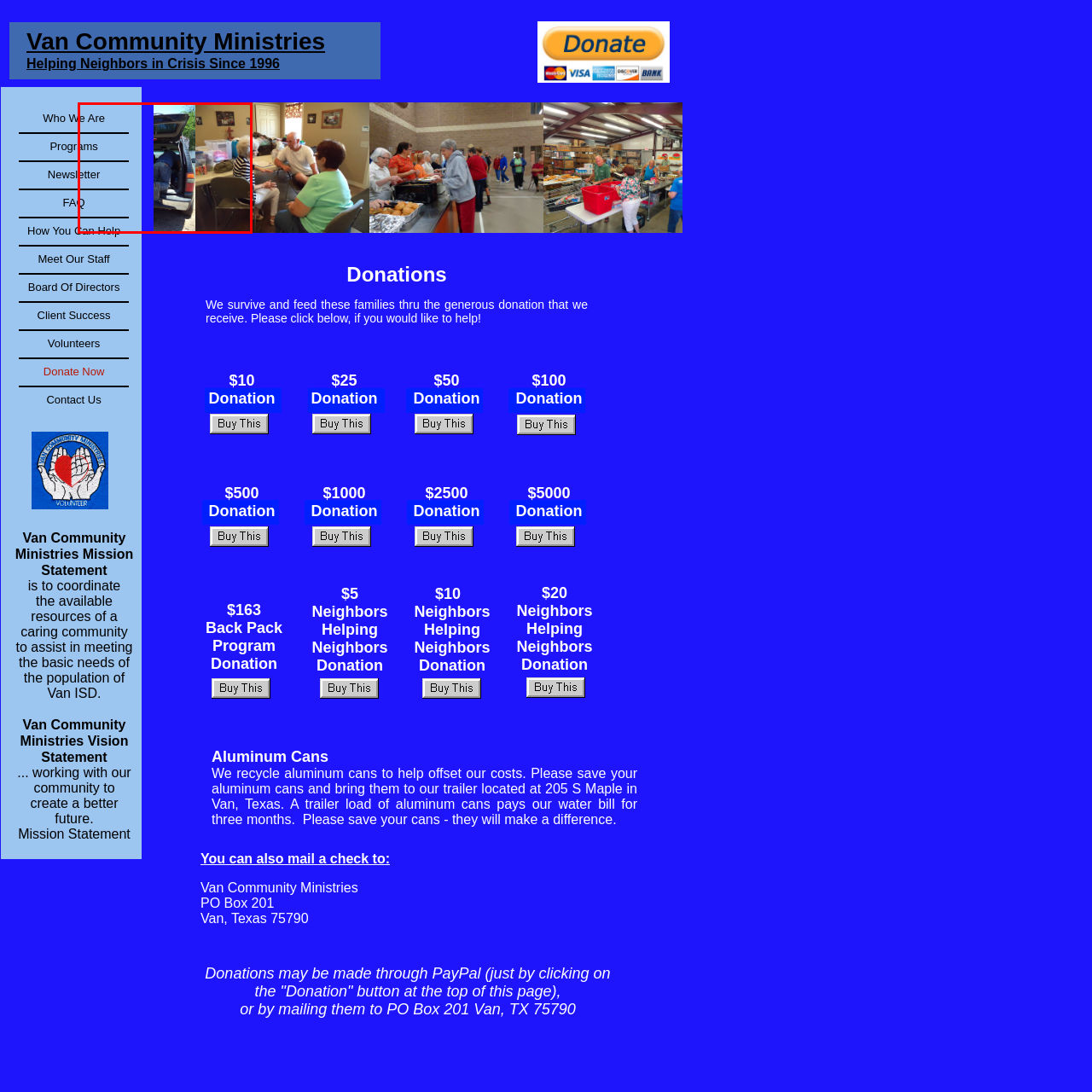Take a close look at the image outlined in red and answer the ensuing question with a single word or phrase:
What is the atmosphere on the right side?

Care and personal connection